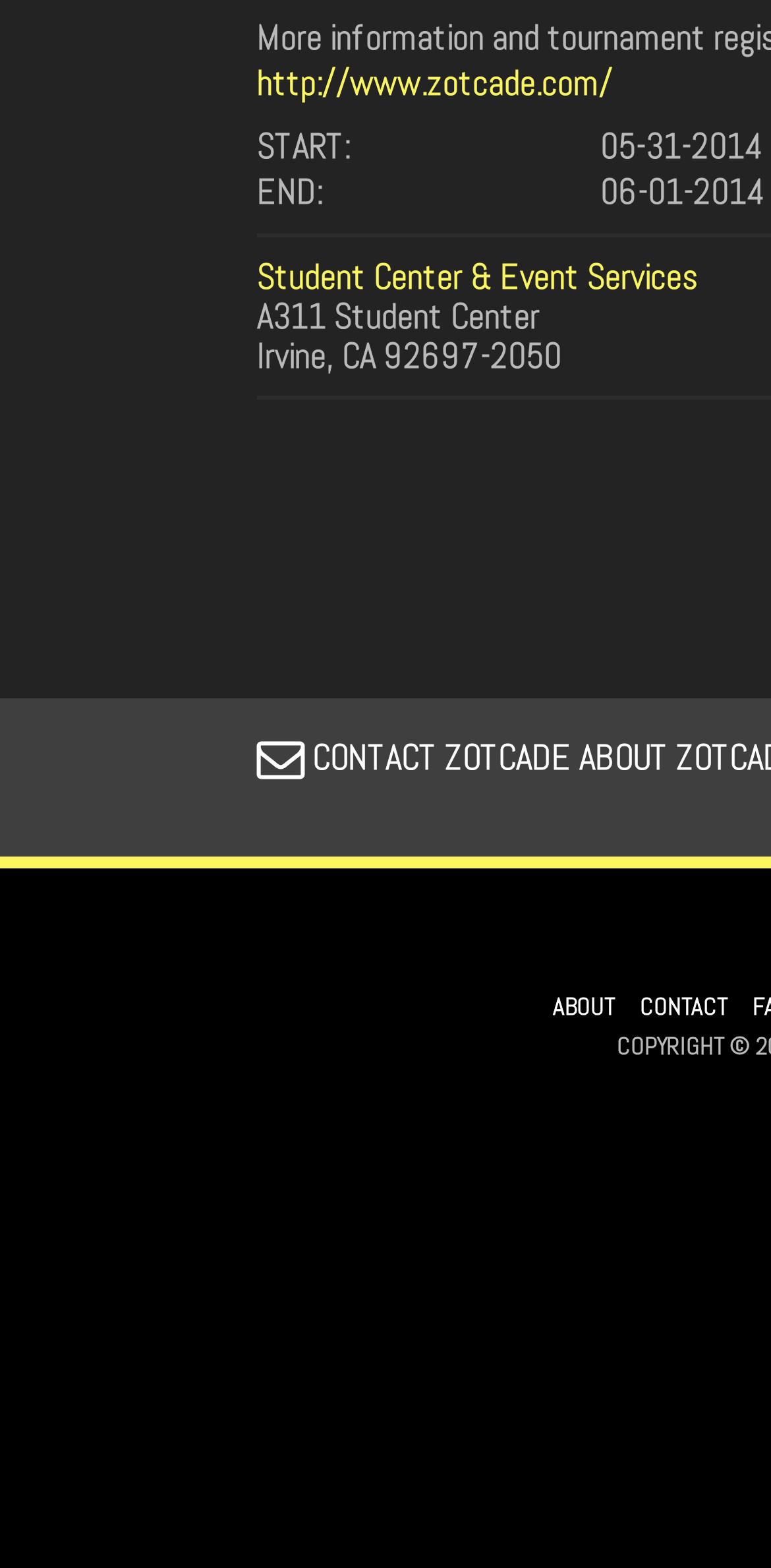Using the provided description parent_node: Education Article, find the bounding box coordinates for the UI element. Provide the coordinates in (top-left x, top-left y, bottom-right x, bottom-right y) format, ensuring all values are between 0 and 1.

None